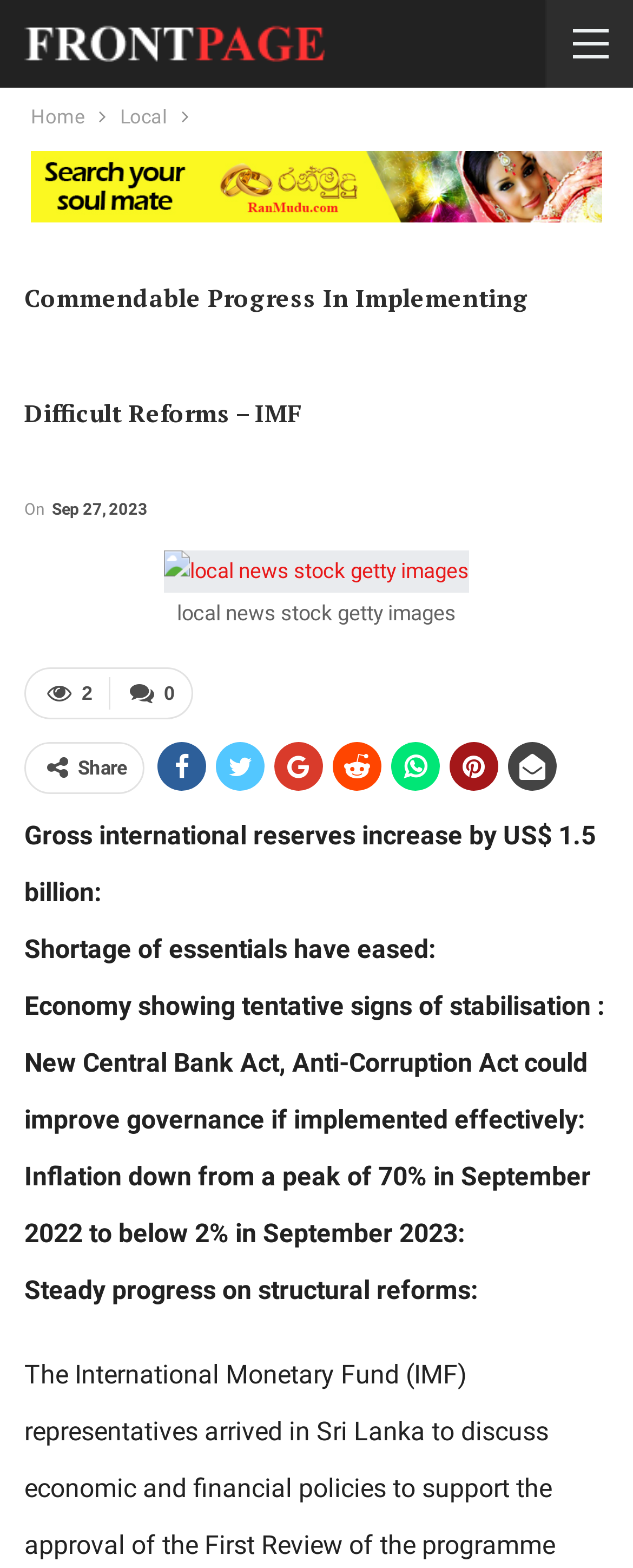Respond with a single word or phrase to the following question:
How many social media sharing links are there?

6